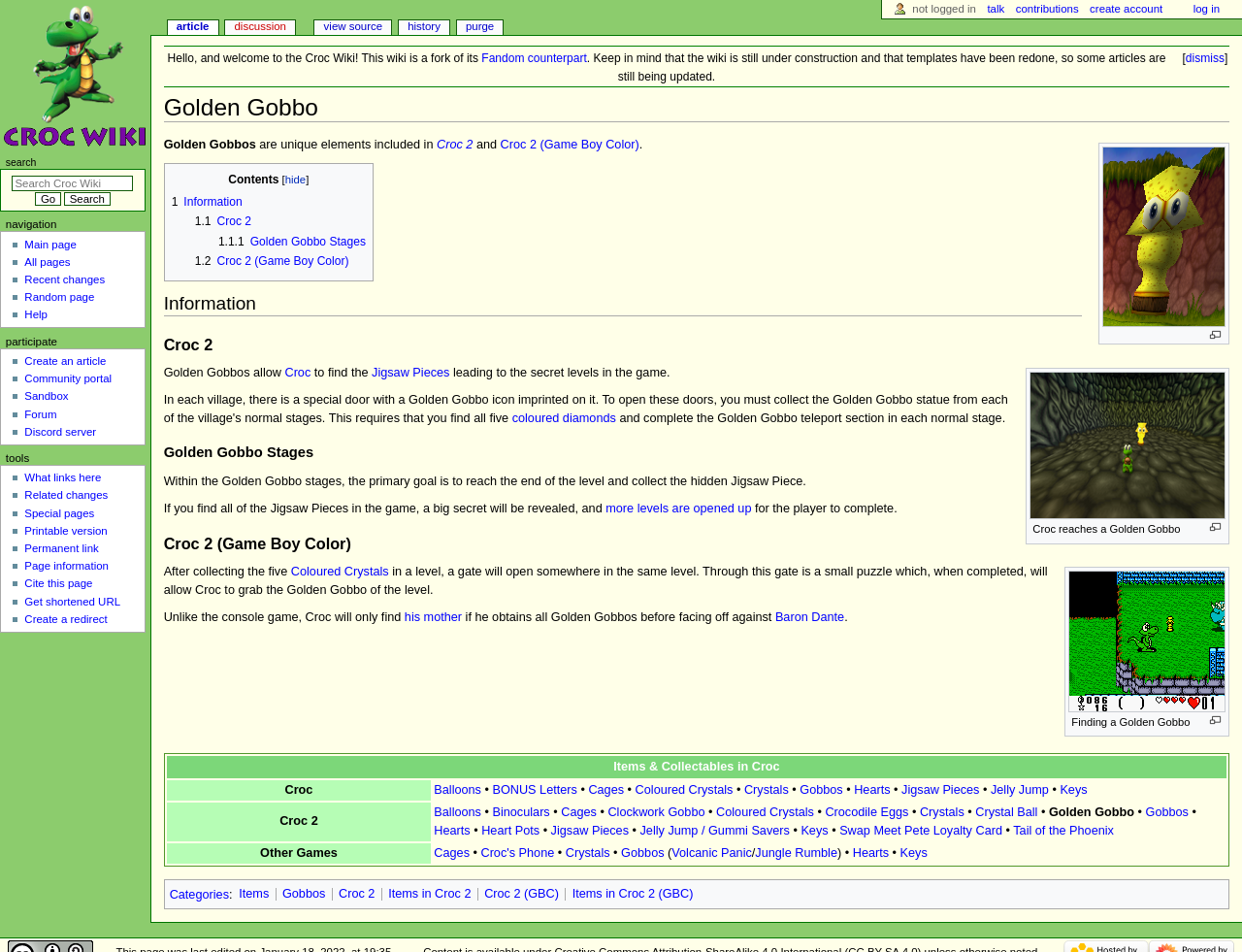Locate the bounding box coordinates of the element's region that should be clicked to carry out the following instruction: "Read the Croc Wiki introduction". The coordinates need to be four float numbers between 0 and 1, i.e., [left, top, right, bottom].

[0.135, 0.054, 0.388, 0.069]